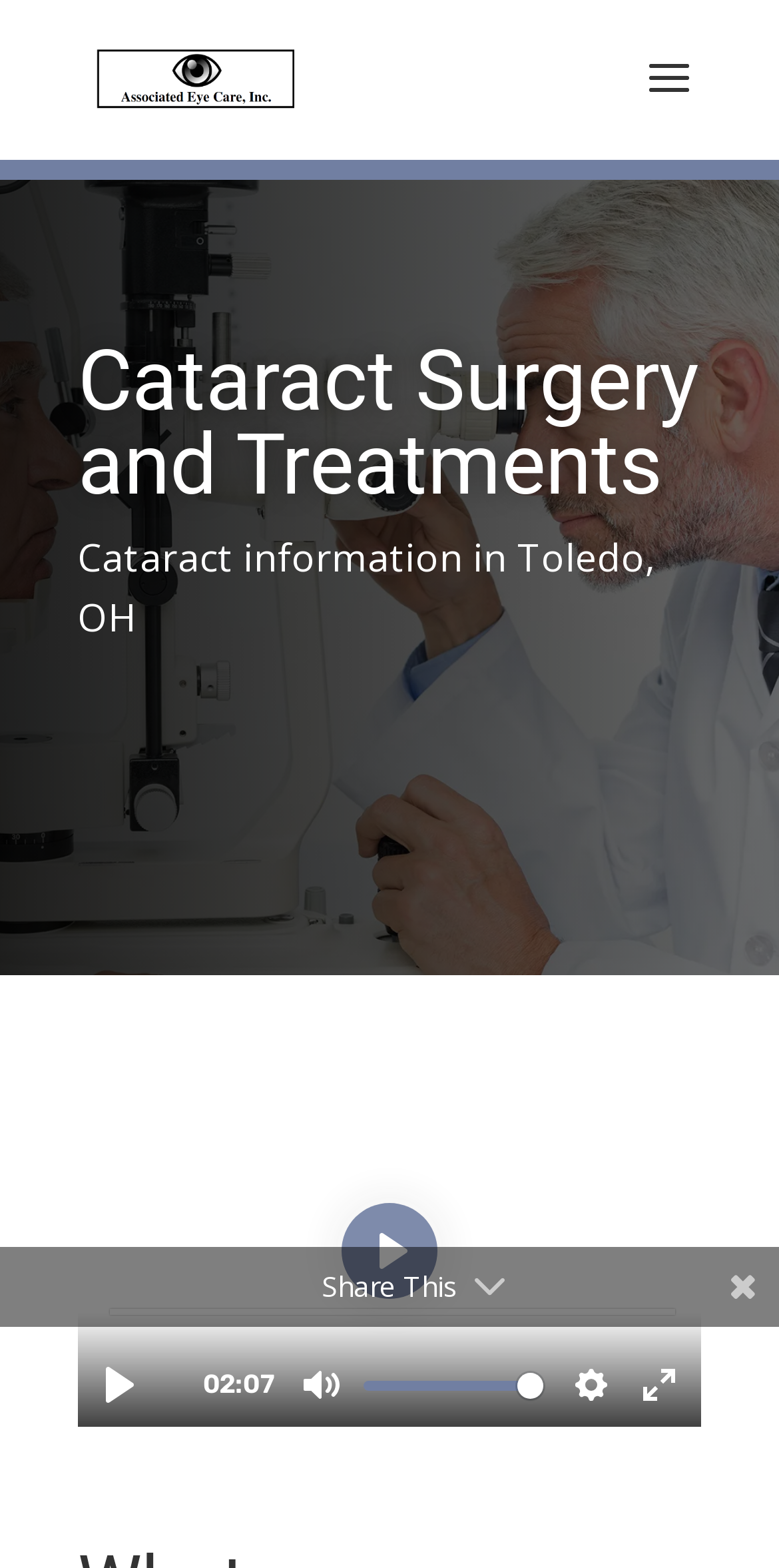Find the bounding box coordinates for the HTML element specified by: "alt="Associated Eye Care, Inc"".

[0.113, 0.034, 0.406, 0.064]